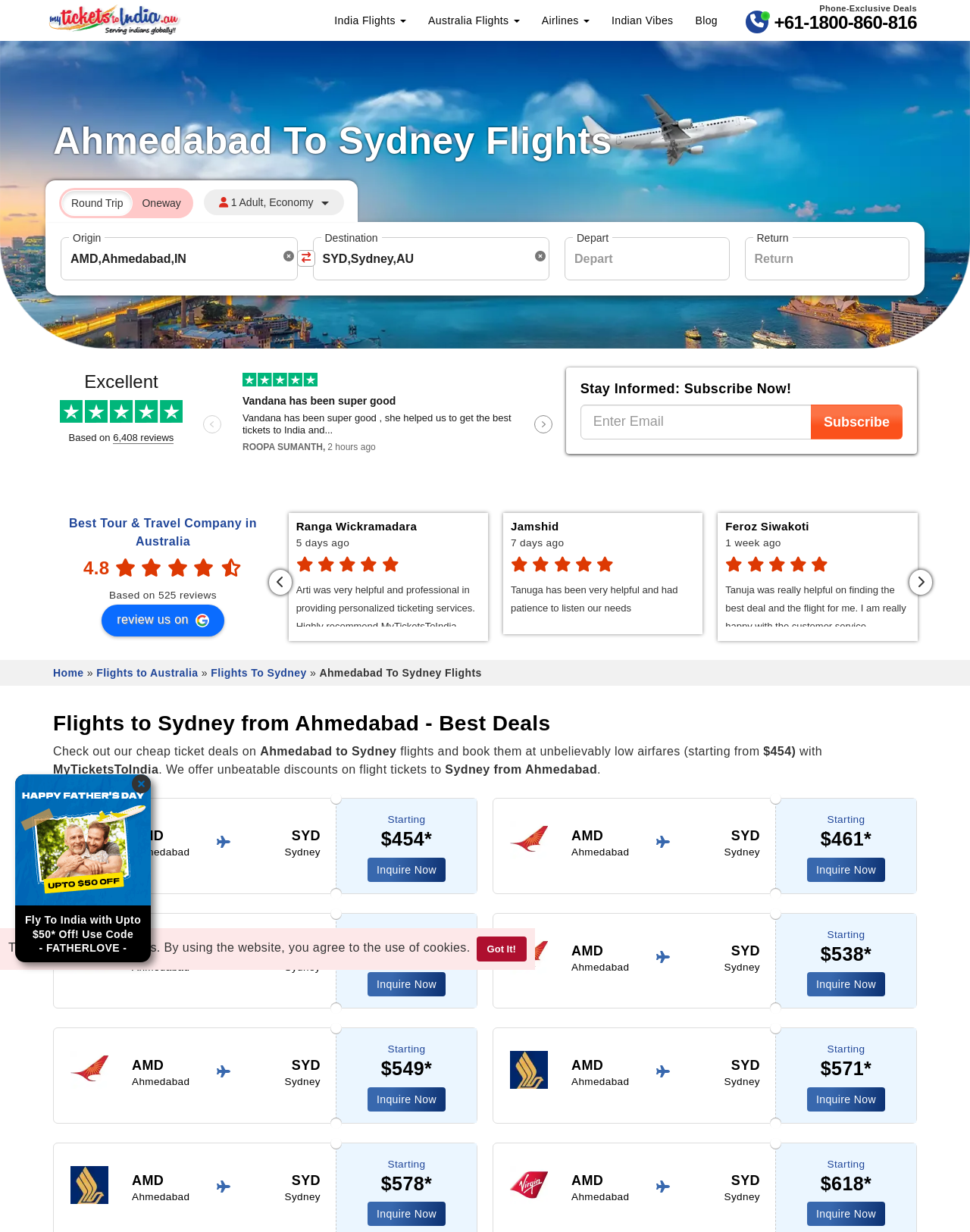Please determine the heading text of this webpage.

Ahmedabad To Sydney Flights